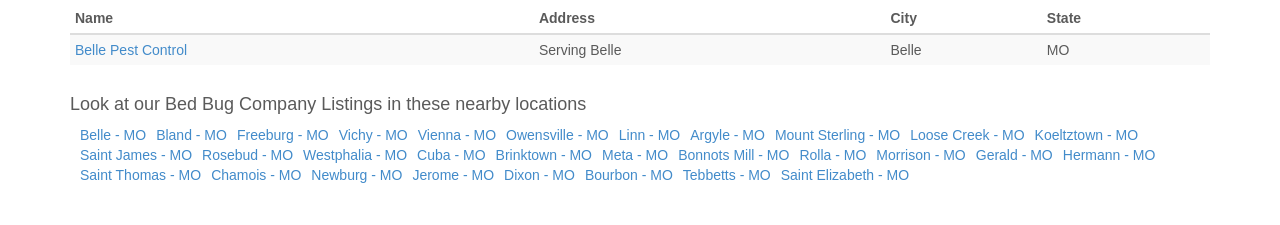What is the purpose of the table on the webpage?
Using the image, answer in one word or phrase.

To list bed bug companies